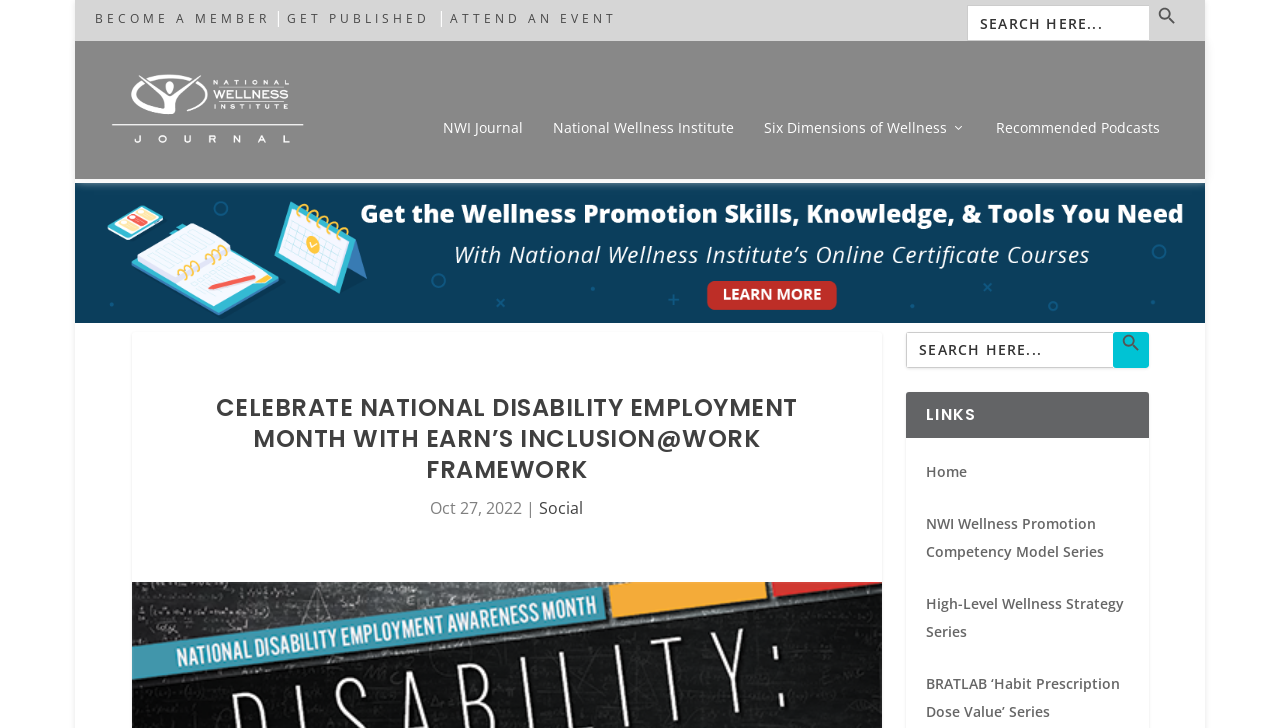Please identify the bounding box coordinates of the element I should click to complete this instruction: 'Search for something'. The coordinates should be given as four float numbers between 0 and 1, like this: [left, top, right, bottom].

[0.755, 0.007, 0.926, 0.056]